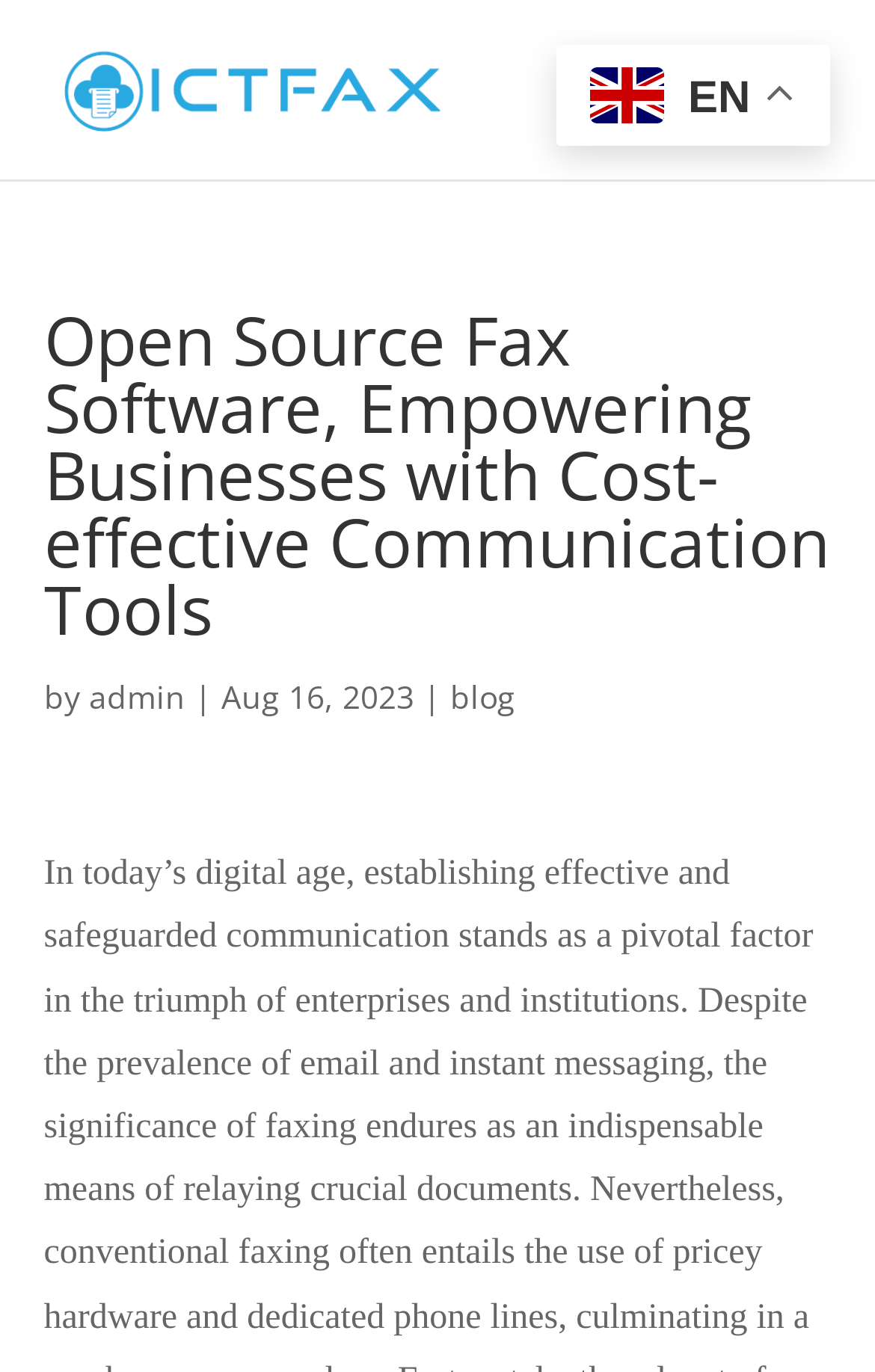Given the element description "blog", identify the bounding box of the corresponding UI element.

[0.514, 0.492, 0.588, 0.523]